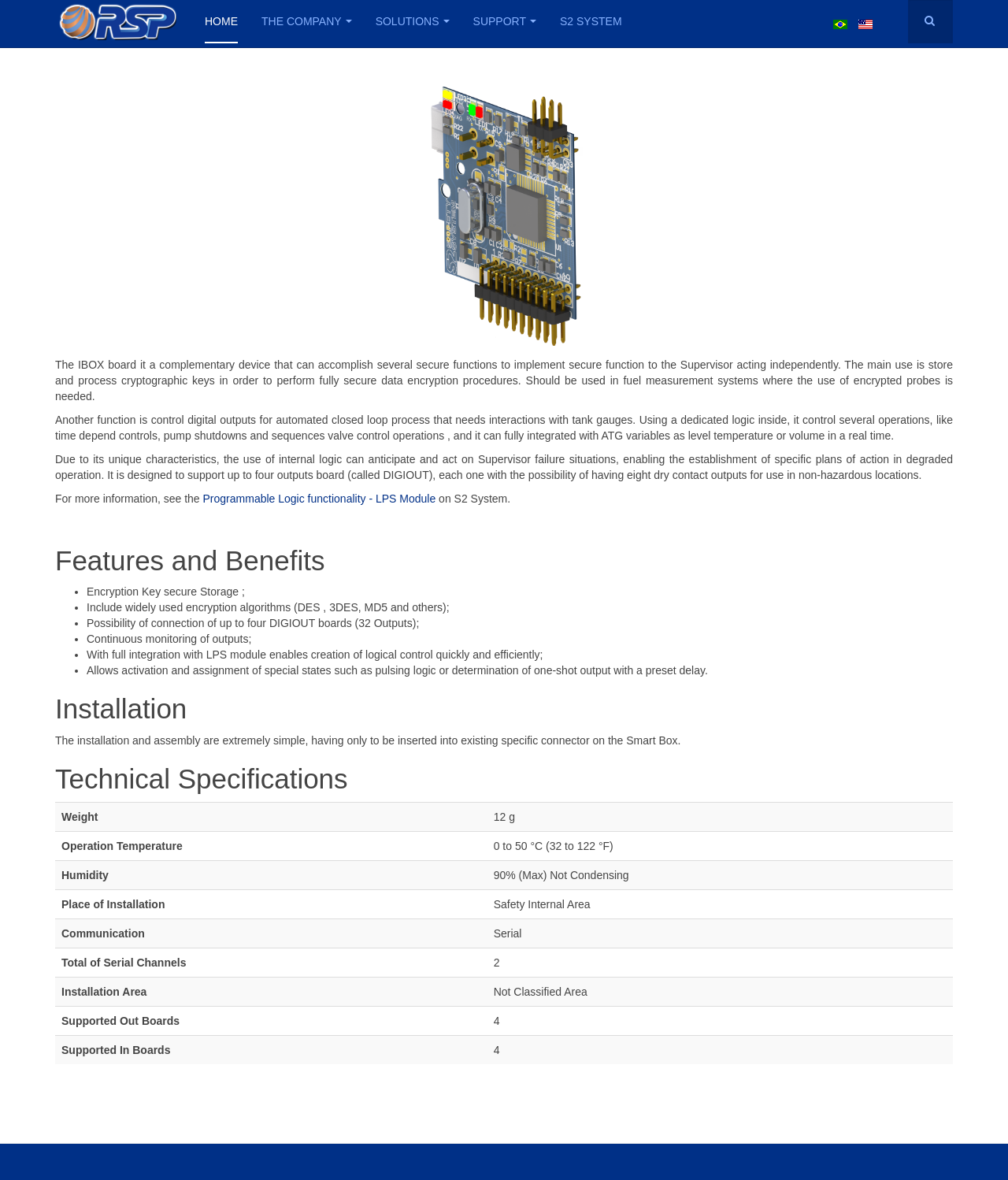With reference to the image, please provide a detailed answer to the following question: What is the operation temperature of the IBOX board?

The operation temperature of the IBOX board is from 0 to 50 °C (32 to 122 °F), which is specified in the technical specifications section of the webpage.